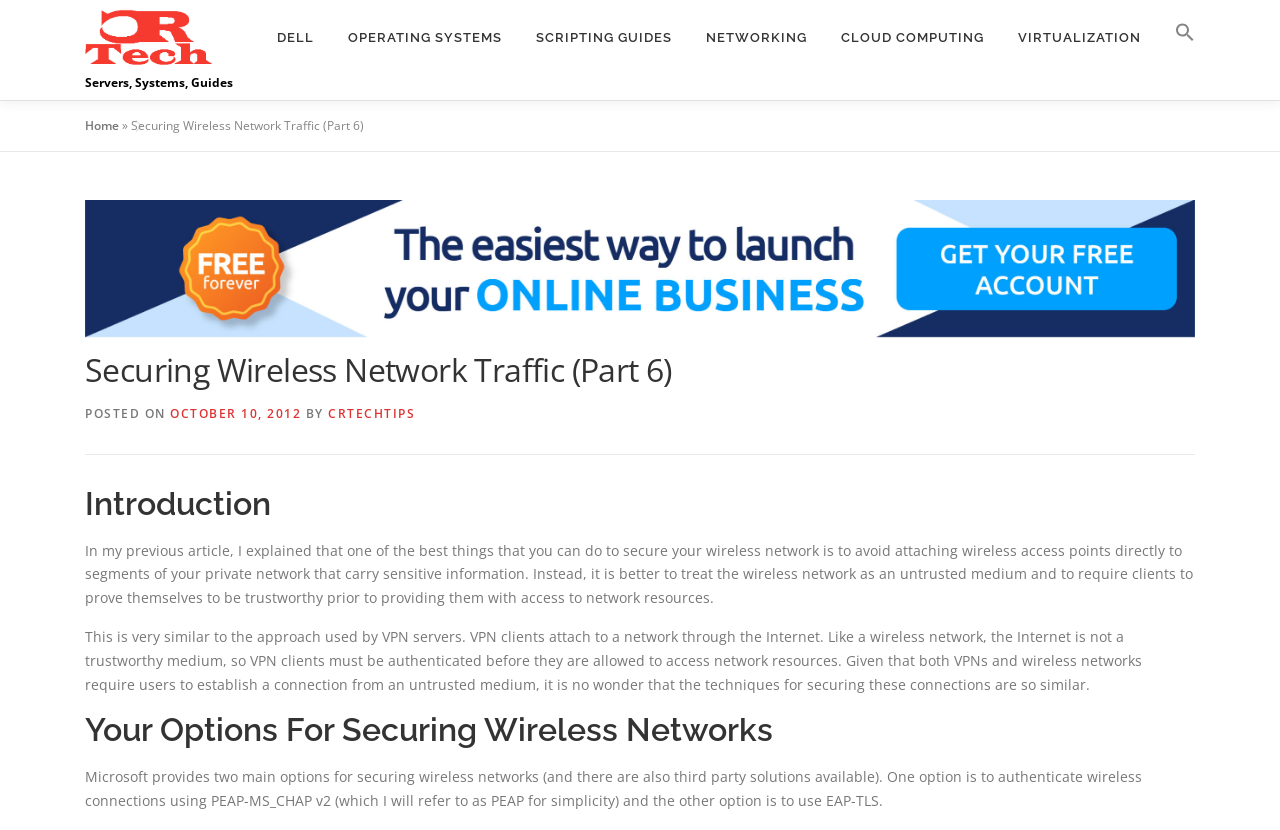Could you find the bounding box coordinates of the clickable area to complete this instruction: "Read the post about Kenya"?

None